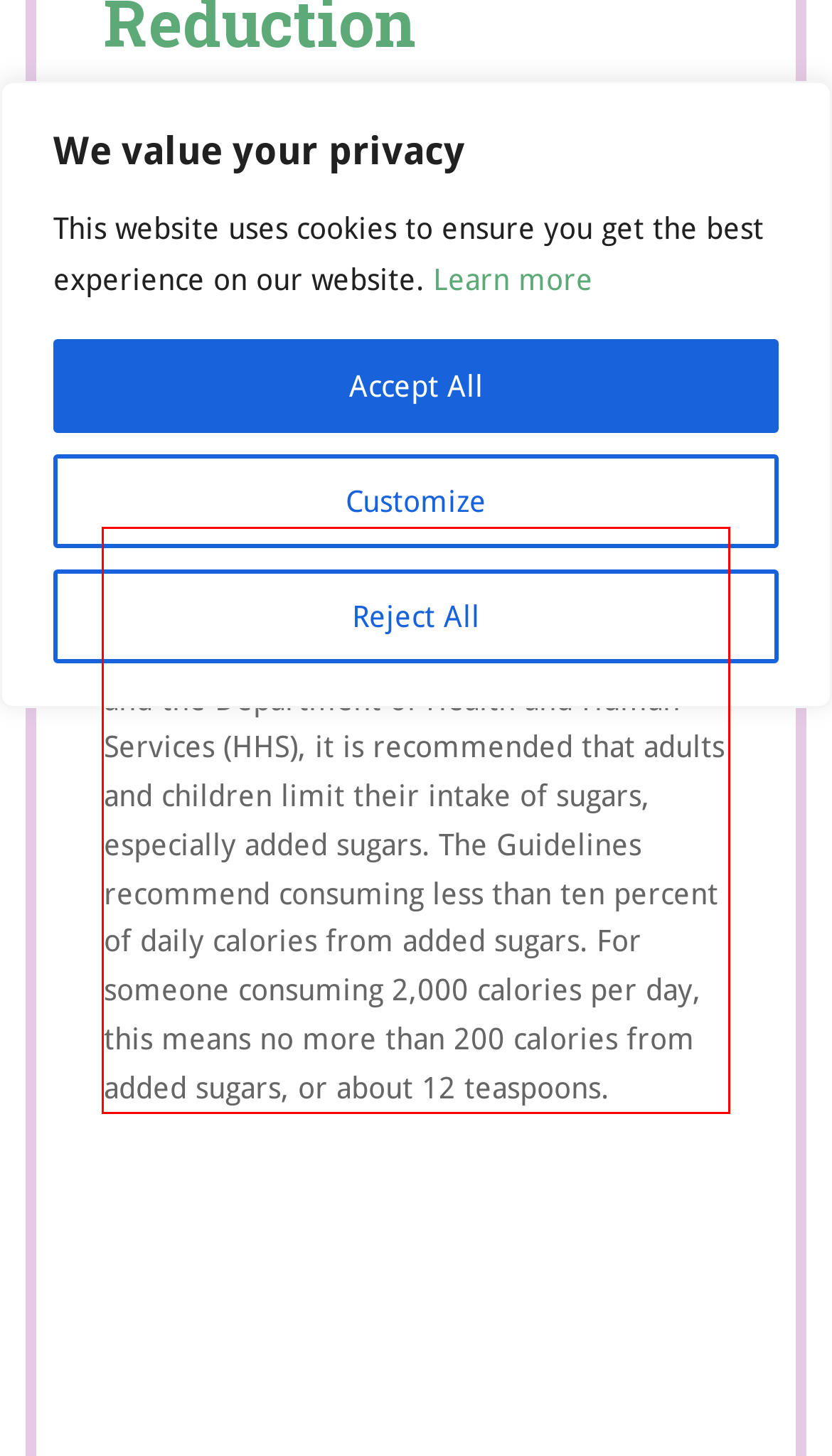Using the provided webpage screenshot, recognize the text content in the area marked by the red bounding box.

In the most recent version of the Dietary Guidelines for Americans, which is developed by the US Department of Agriculture (USDA) and the Department of Health and Human Services (HHS), it is recommended that adults and children limit their intake of sugars, especially added sugars. The Guidelines recommend consuming less than ten percent of daily calories from added sugars. For someone consuming 2,000 calories per day, this means no more than 200 calories from added sugars, or about 12 teaspoons.